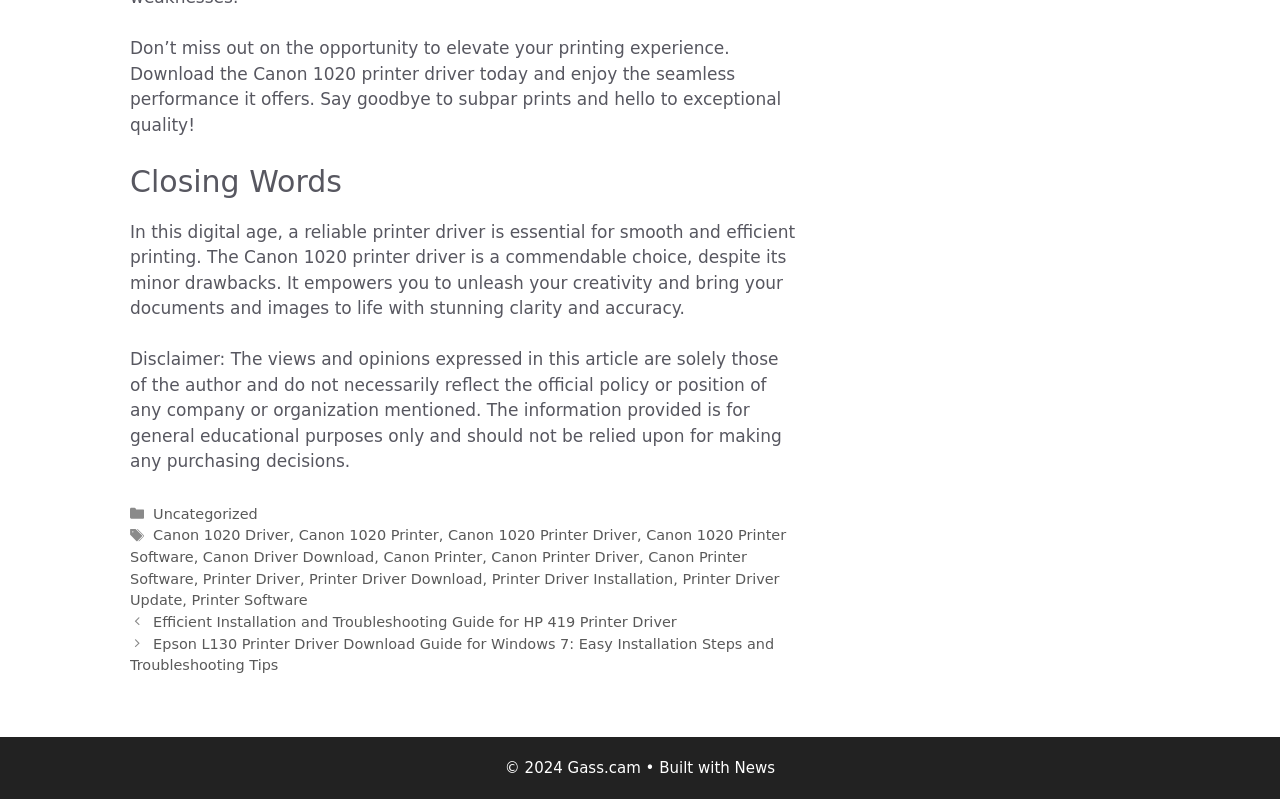What is the main topic of the article?
Using the details shown in the screenshot, provide a comprehensive answer to the question.

The main topic of the article can be determined by reading the static text elements, which mention the Canon 1020 printer driver and its benefits. The text also provides a disclaimer and mentions the author's views, indicating that the article is focused on the Canon 1020 printer driver.